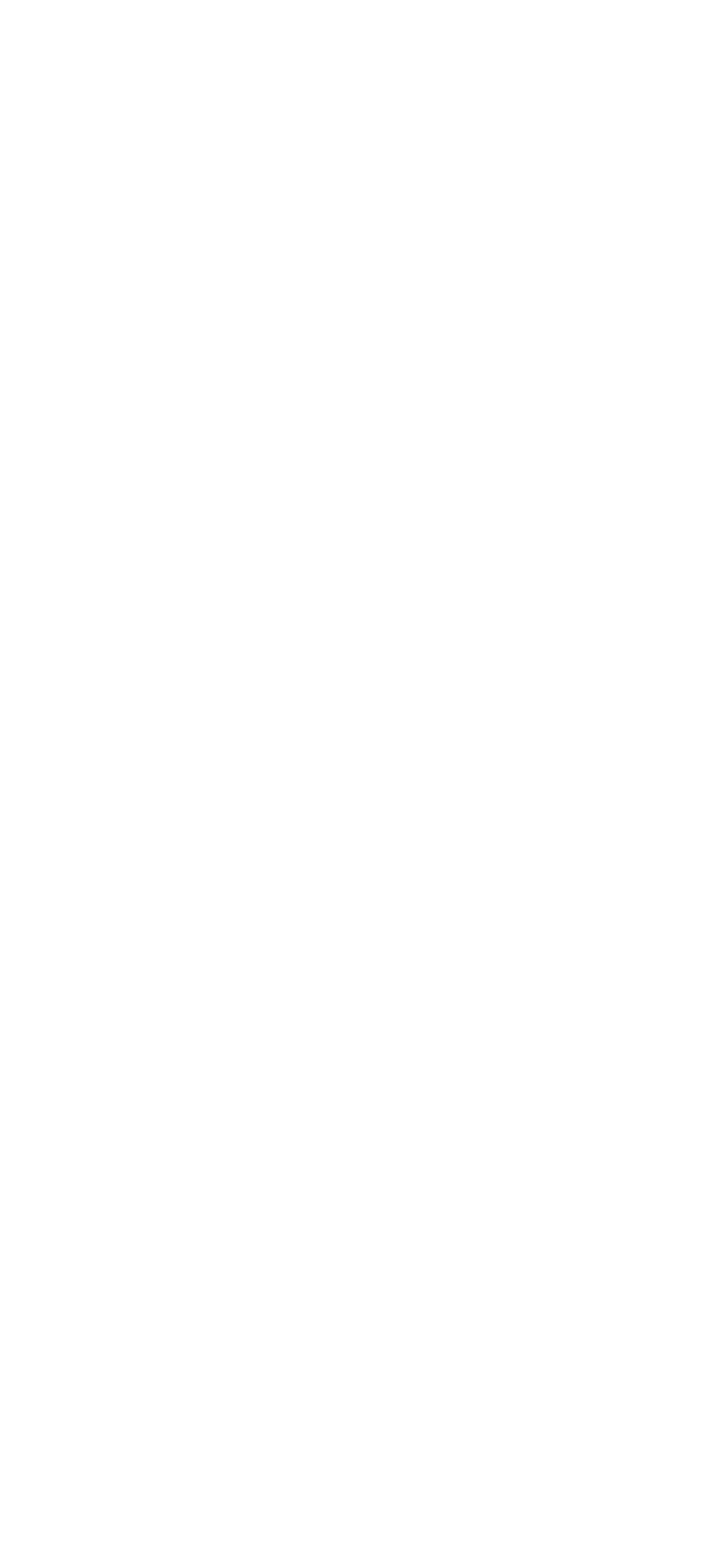Locate the bounding box coordinates of the clickable region to complete the following instruction: "Check our work."

[0.131, 0.566, 0.869, 0.594]